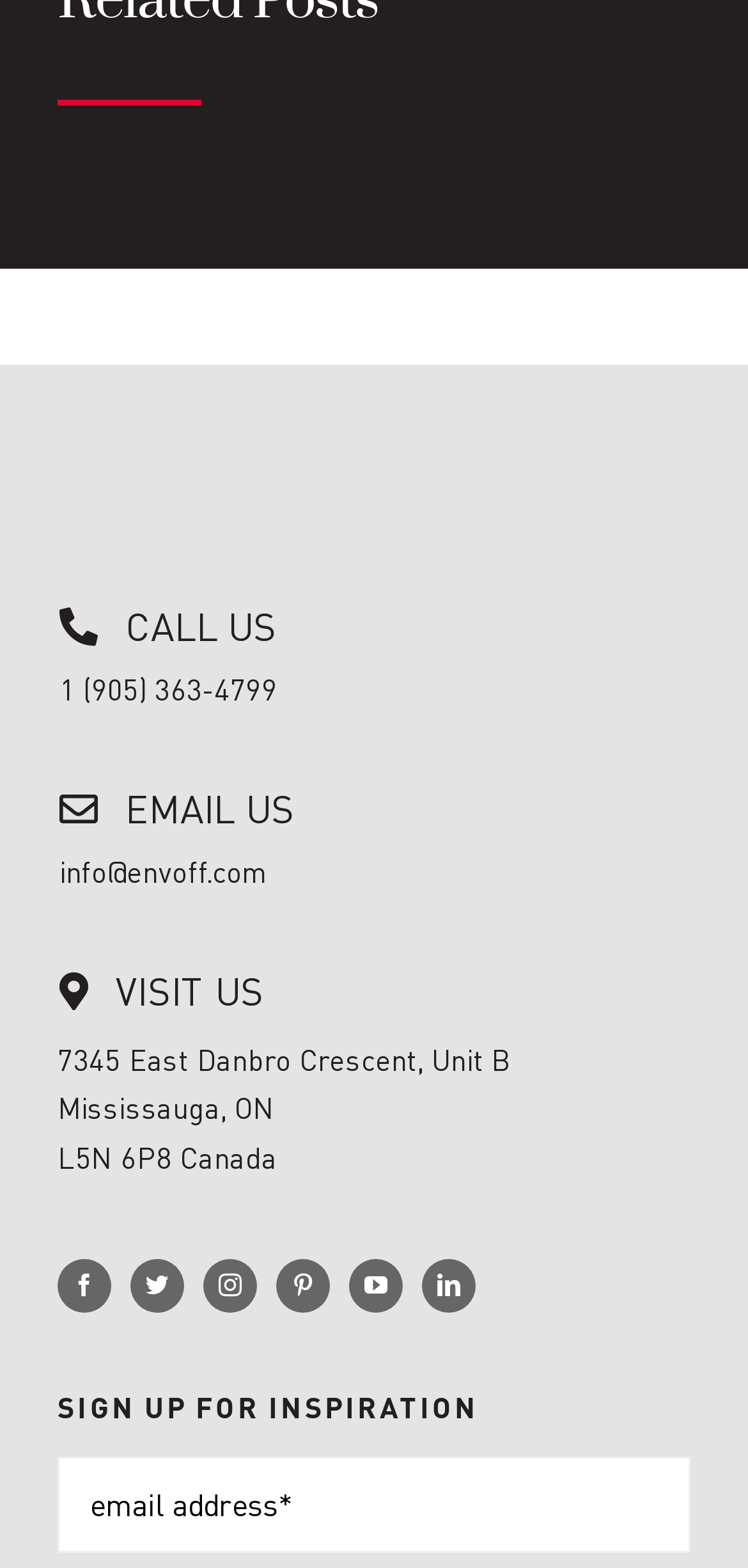What is the company's email address?
Please give a detailed answer to the question using the information shown in the image.

I found the email address by looking at the link element with the text 'info@envoff.com' which is located below the 'EMAIL US' static text.